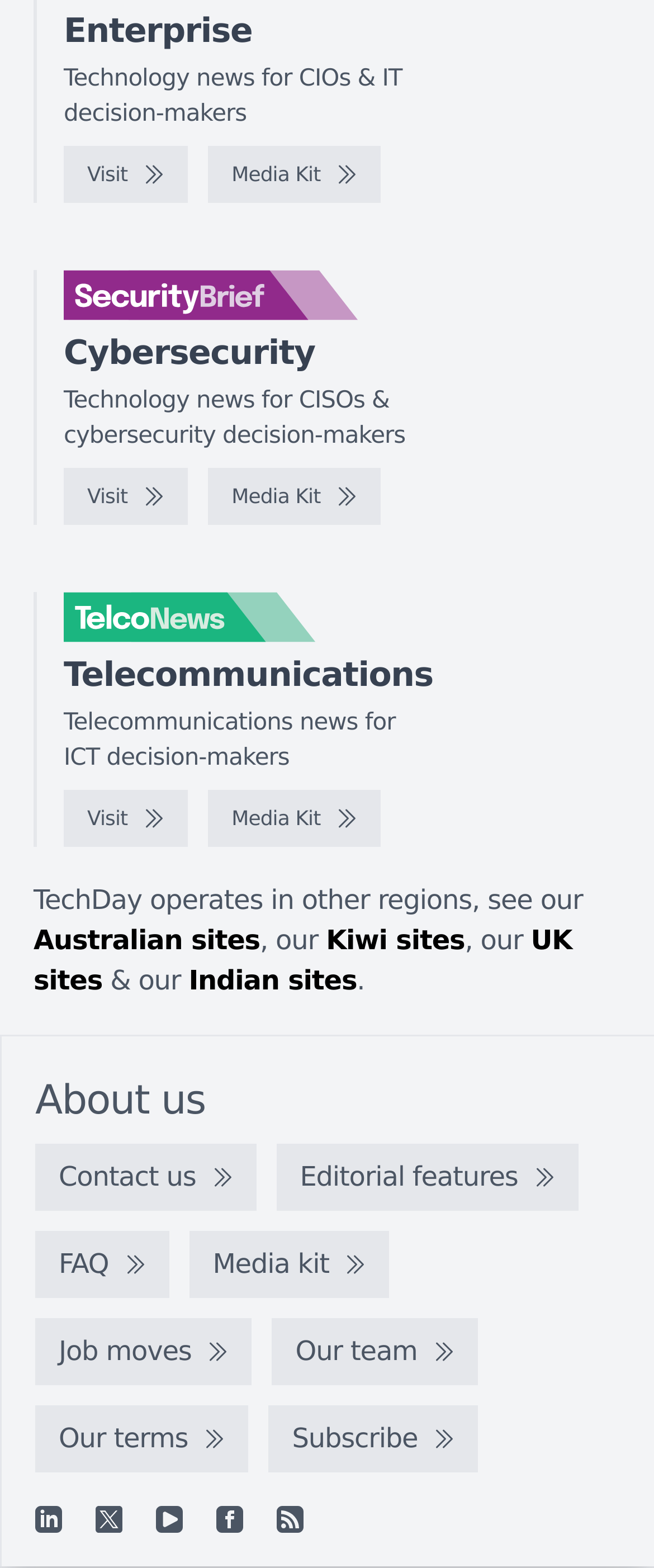Please study the image and answer the question comprehensively:
How many social media links are available?

I scanned the webpage and found links to 'Linkedin', 'X', 'YouTube', 'Facebook', and 'RSS feed'. These are social media links, and there are 5 of them.